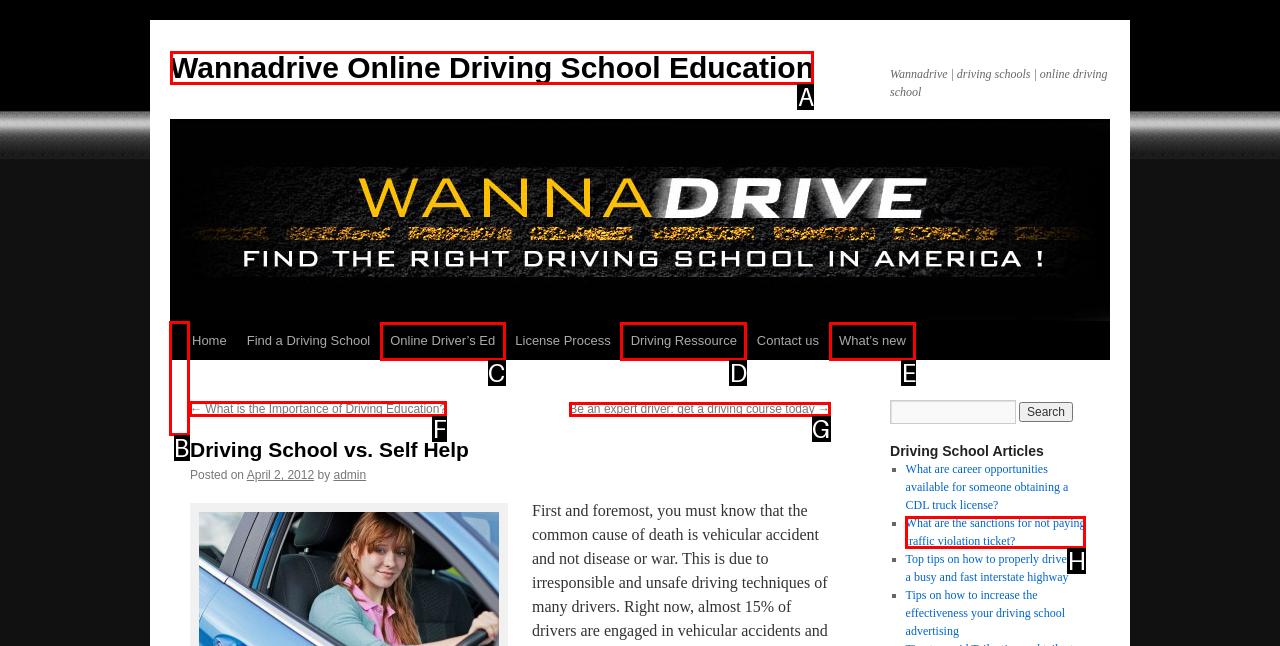Select the appropriate HTML element to click on to finish the task: contact us.
Answer with the letter corresponding to the selected option.

None